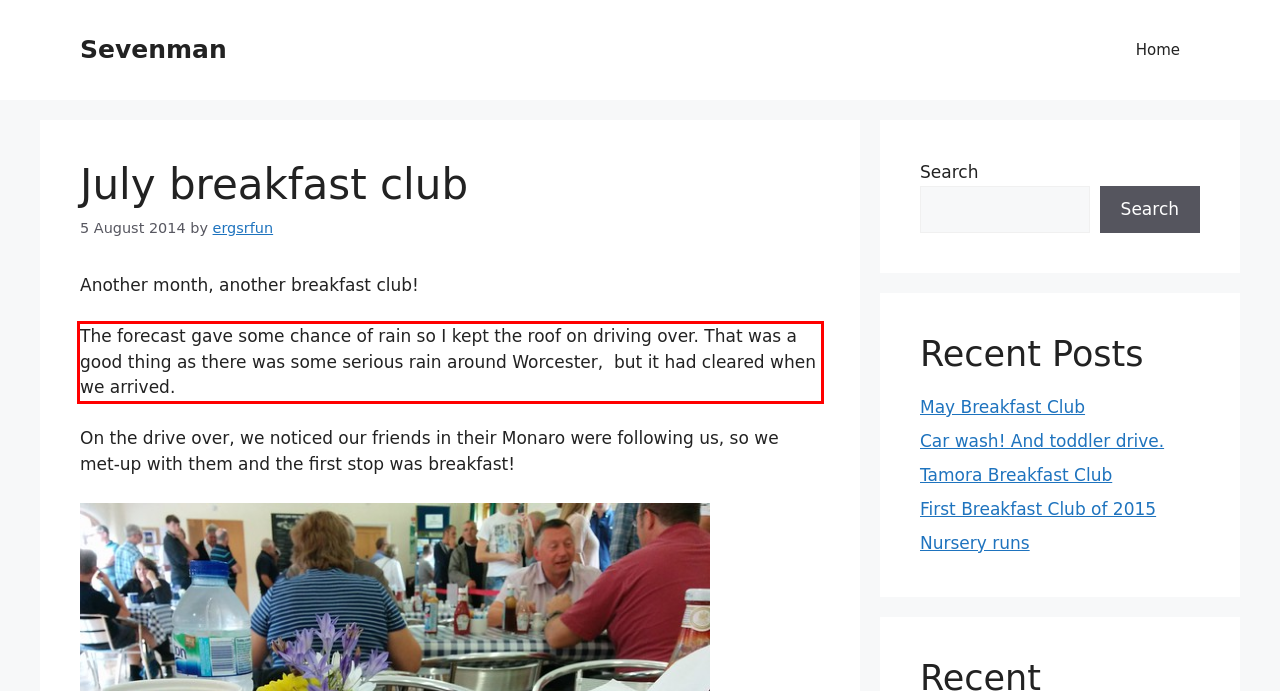Please identify the text within the red rectangular bounding box in the provided webpage screenshot.

The forecast gave some chance of rain so I kept the roof on driving over. That was a good thing as there was some serious rain around Worcester, but it had cleared when we arrived.